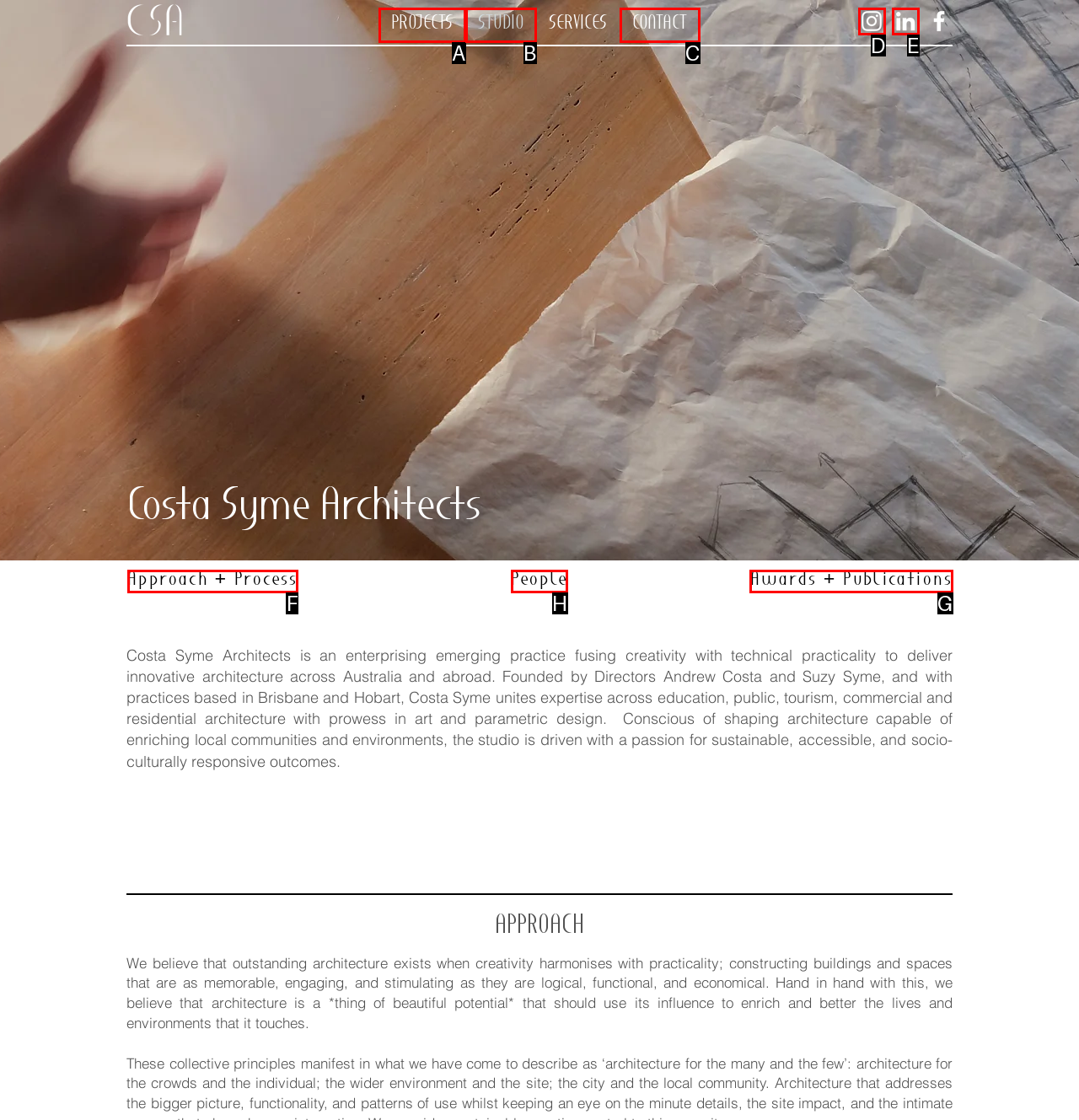Identify the correct UI element to click to follow this instruction: Read about People
Respond with the letter of the appropriate choice from the displayed options.

H